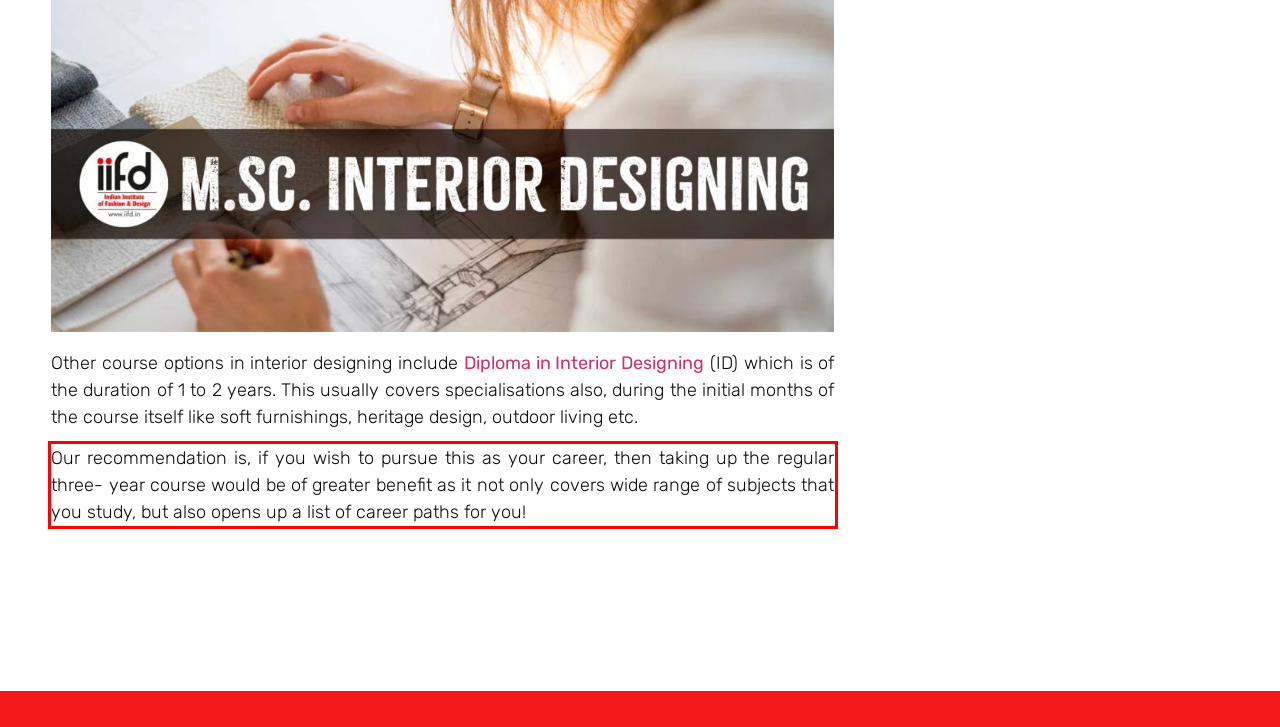Examine the screenshot of the webpage, locate the red bounding box, and perform OCR to extract the text contained within it.

Our recommendation is, if you wish to pursue this as your career, then taking up the regular three- year course would be of greater benefit as it not only covers wide range of subjects that you study, but also opens up a list of career paths for you!